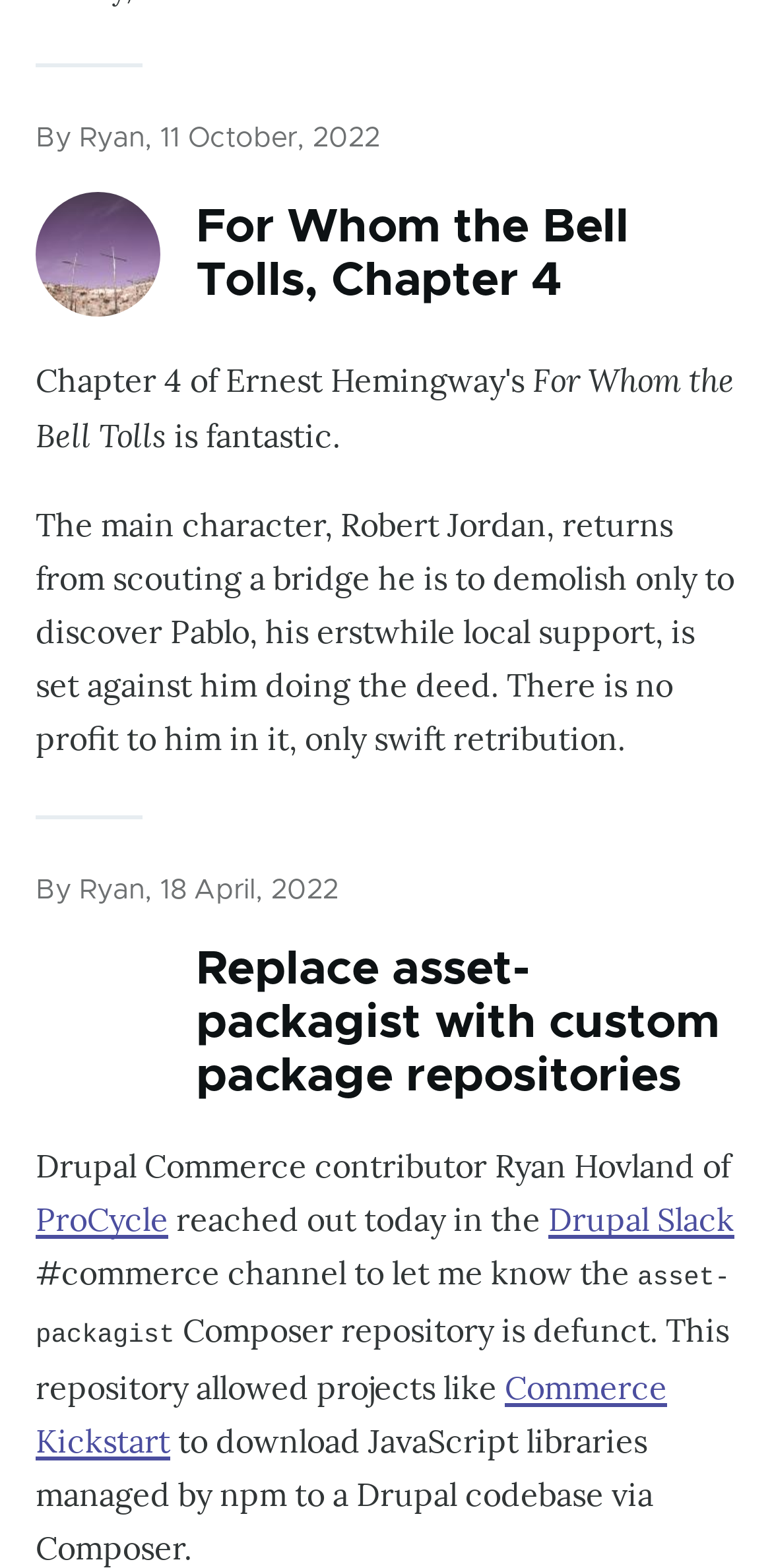Who wrote the article 'For Whom the Bell Tolls, Chapter 4'?
Give a detailed response to the question by analyzing the screenshot.

The answer can be found in the header section of the article, where it says 'By Ryan, 11 October, 2022'.